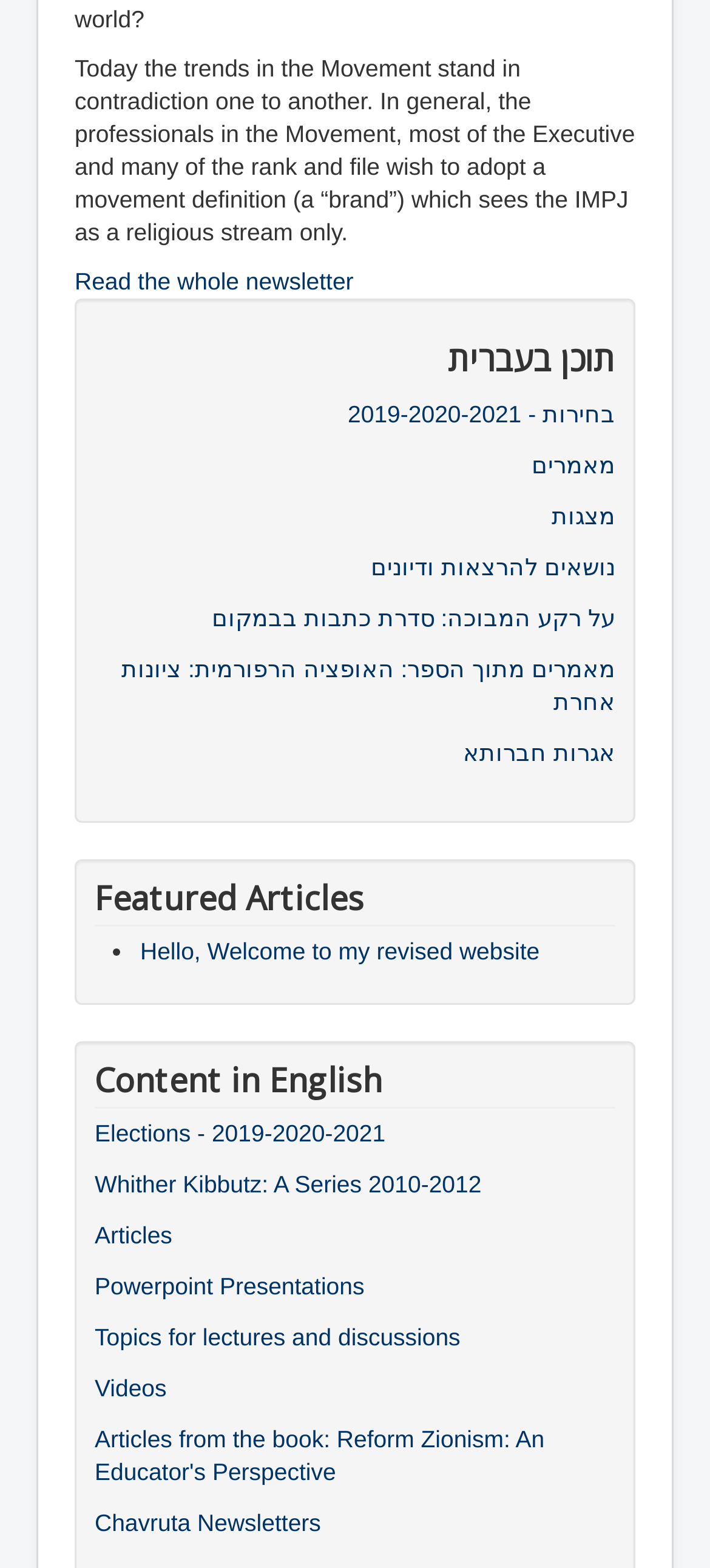How many articles are there in the 'Featured Articles' section?
Using the image as a reference, give a one-word or short phrase answer.

1